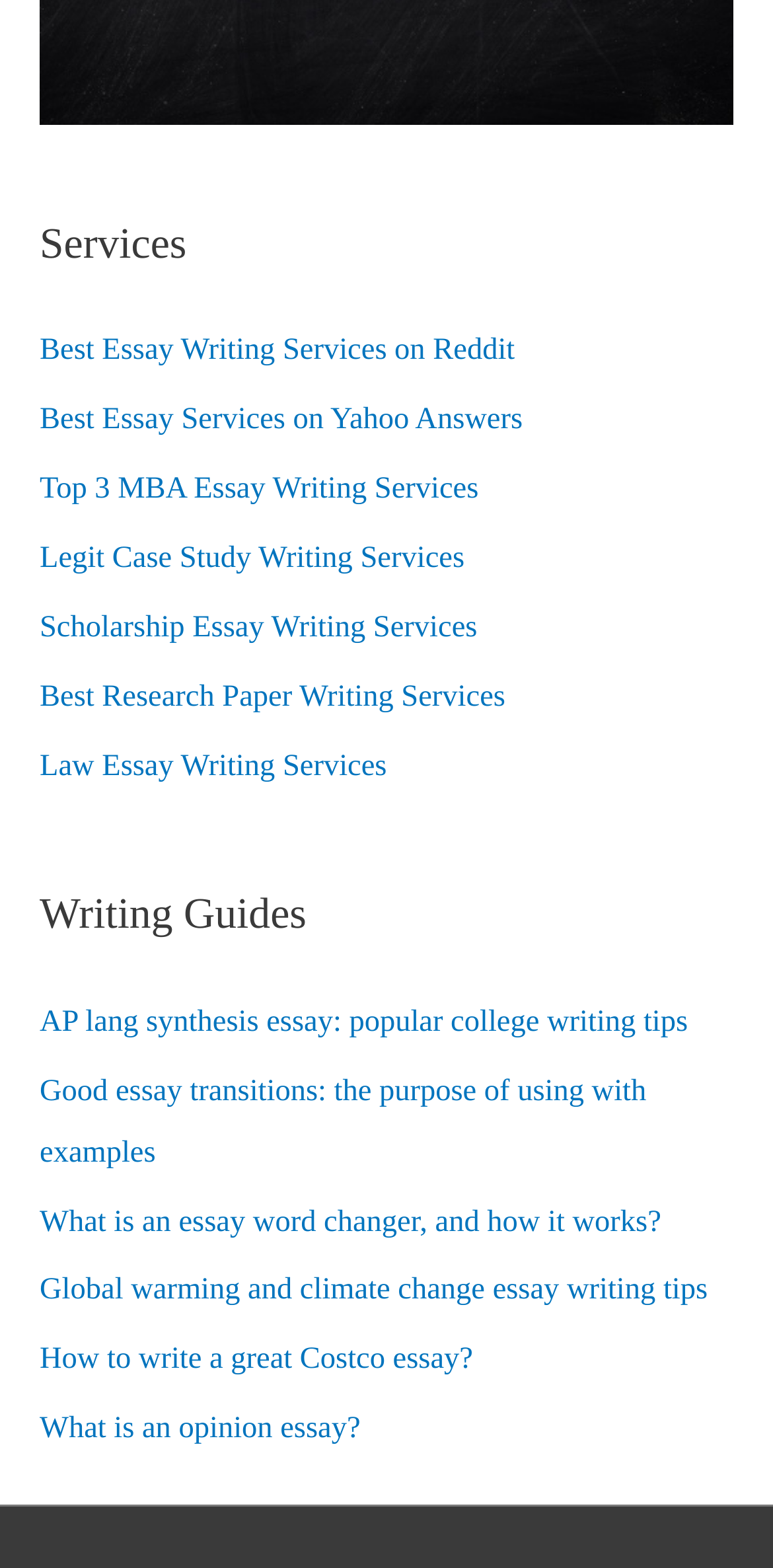Identify the bounding box coordinates of the element that should be clicked to fulfill this task: "Click on 'Best Essay Writing Services on Reddit'". The coordinates should be provided as four float numbers between 0 and 1, i.e., [left, top, right, bottom].

[0.051, 0.213, 0.666, 0.234]